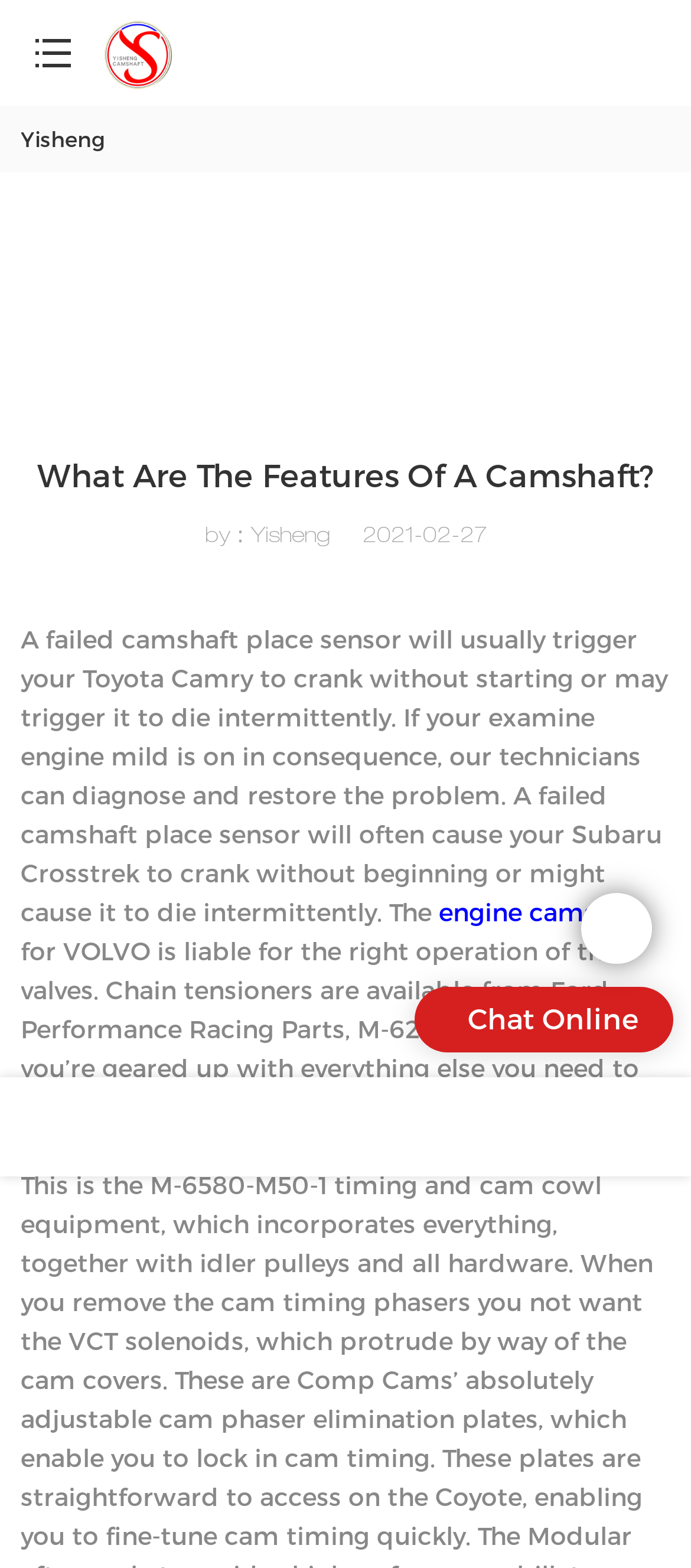What is the problem with a failed camshaft position sensor?
Give a comprehensive and detailed explanation for the question.

The problem with a failed camshaft position sensor can be found by reading the static text that mentions 'A failed camshaft place sensor will usually trigger your Toyota Camry to crank without starting or may trigger it to die intermittently'.